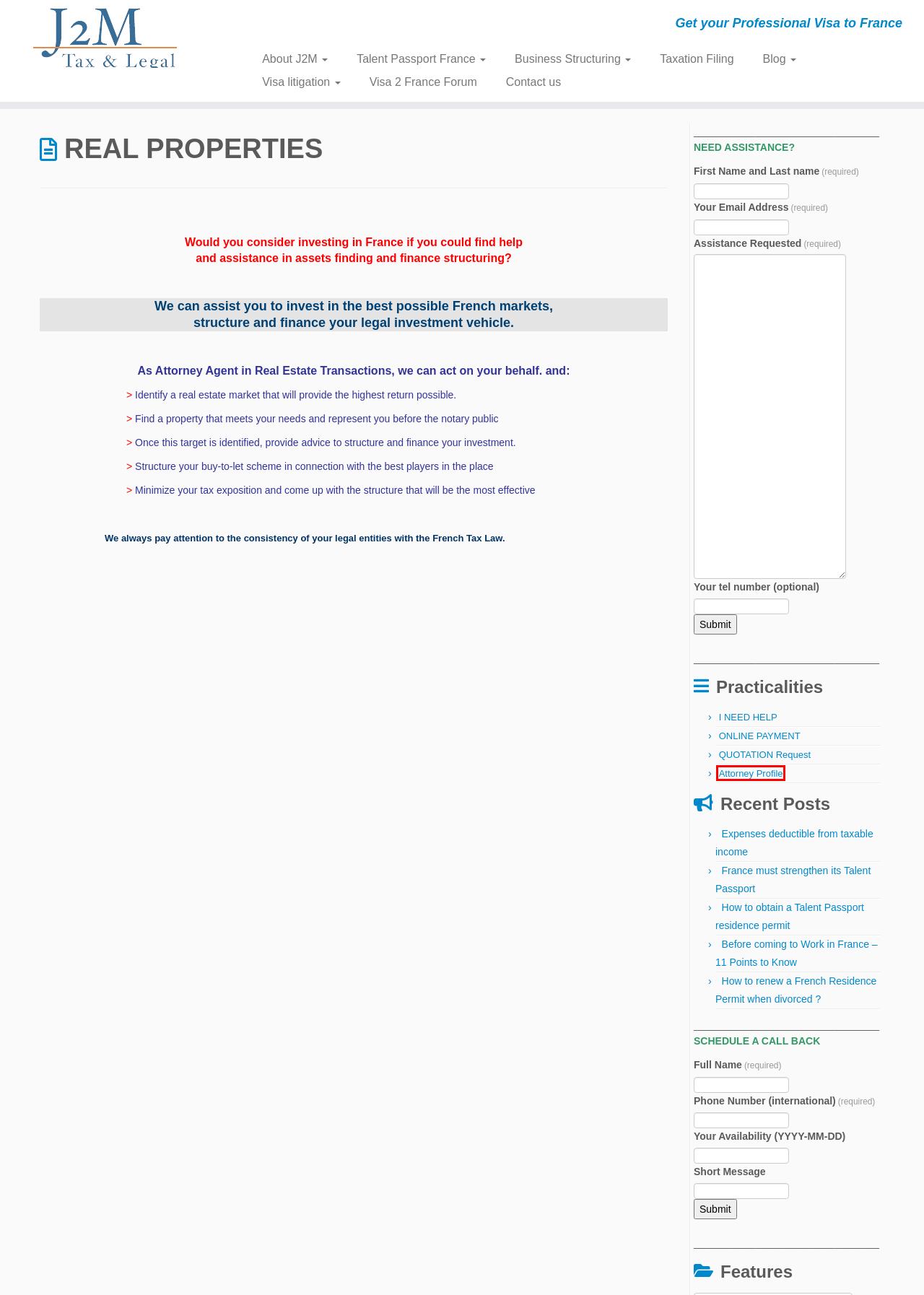Given a screenshot of a webpage with a red bounding box around an element, choose the most appropriate webpage description for the new page displayed after clicking the element within the bounding box. Here are the candidates:
A. BUSINESSES - J2M - French Law Firm
B. Before coming to Work in France – 11 Points to Know
C. Attorney Profile - J2M - French Law Firm
D. QUOTATION REQUEST
E. BLOG - J2M - French Law Firm
F. France must strengthen its Talent Passport
G. Expenses deductible from taxable income - J2M - French Law Firm
H. ONLINE PAYMENT - J2M - French Law Firm

C